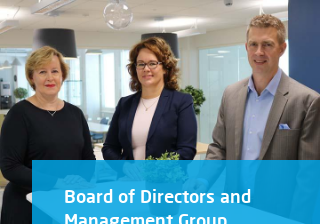Analyze the image and give a detailed response to the question:
What is the purpose of the blue overlay?

The prominent blue overlay at the bottom of the image clearly states 'Board of Directors and Management Group', reinforcing the identity and purpose of the group depicted, making it clear who they are and what they represent.